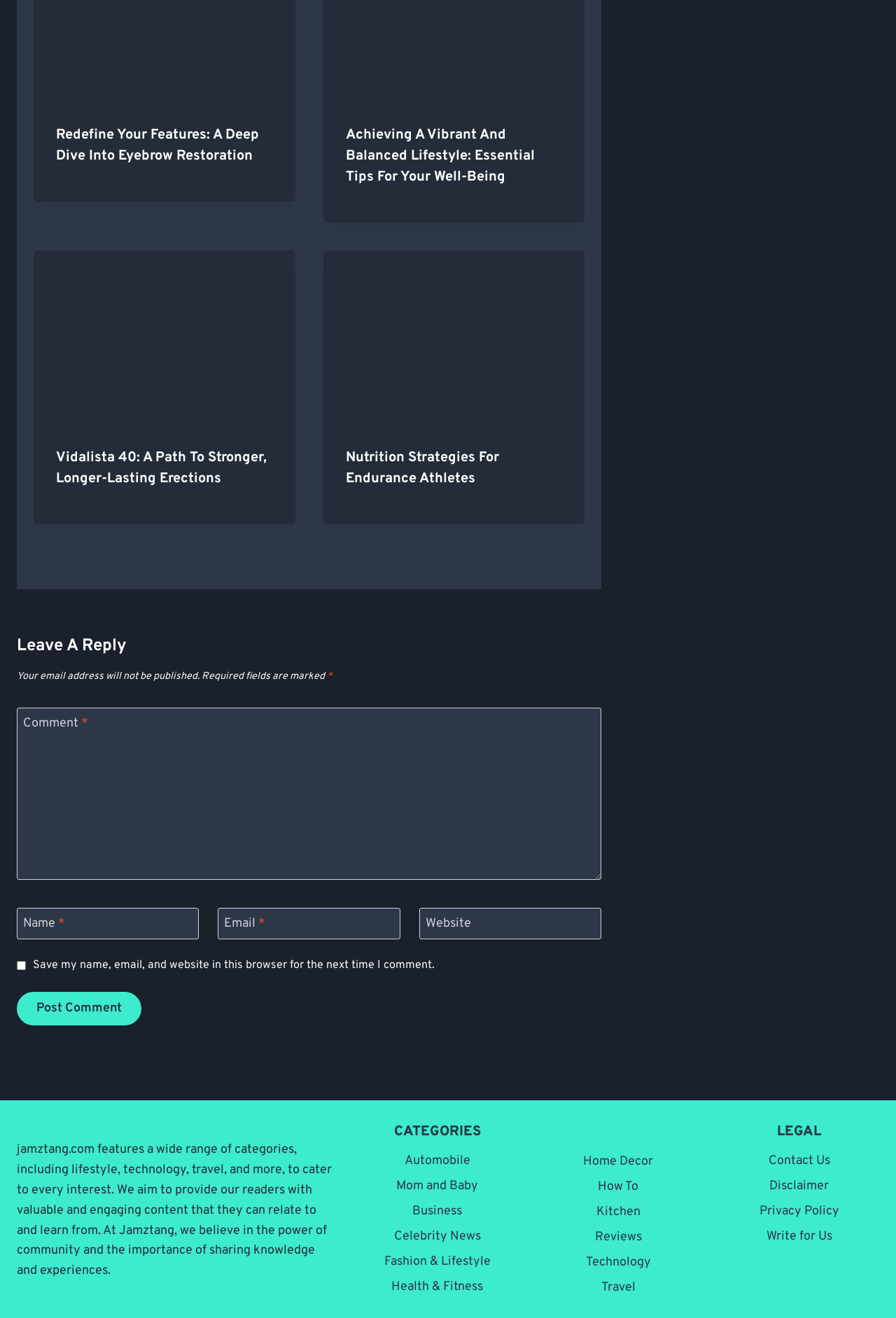Determine the bounding box coordinates for the element that should be clicked to follow this instruction: "Post a comment". The coordinates should be given as four float numbers between 0 and 1, in the format [left, top, right, bottom].

[0.019, 0.753, 0.158, 0.778]